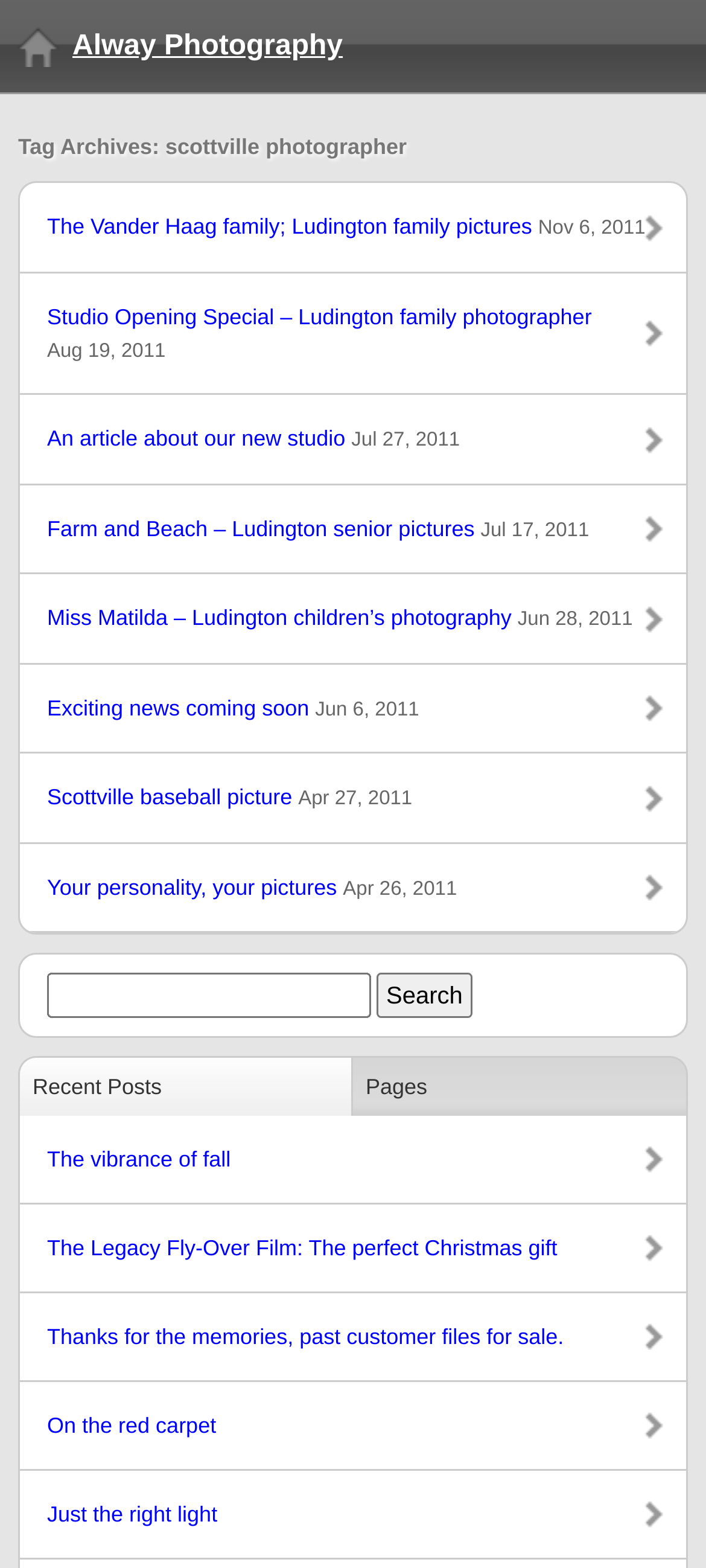Determine the bounding box coordinates of the UI element described below. Use the format (top-left x, top-left y, bottom-right x, bottom-right y) with floating point numbers between 0 and 1: The vibrance of fall

[0.028, 0.712, 0.972, 0.767]